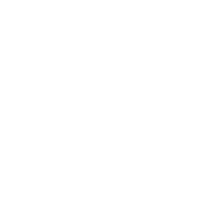Formulate a detailed description of the image content.

The image features a prominent logo for the "White Heather Bar," associated with the Clermiston area in Edinburgh. This design likely showcases elements related to the bar's identity, potentially including motifs that convey a warm and inviting atmosphere, representative of a hospitality venue that offers food and drinks. Positioned within a slideshow gallery, this image may serve as a visual highlight to promote the bar's features and offerings, inviting visitors to enjoy the ambiance and services available. The context suggests an emphasis on inviting function bookings, which aligns with the establishment’s focus on events and gatherings.